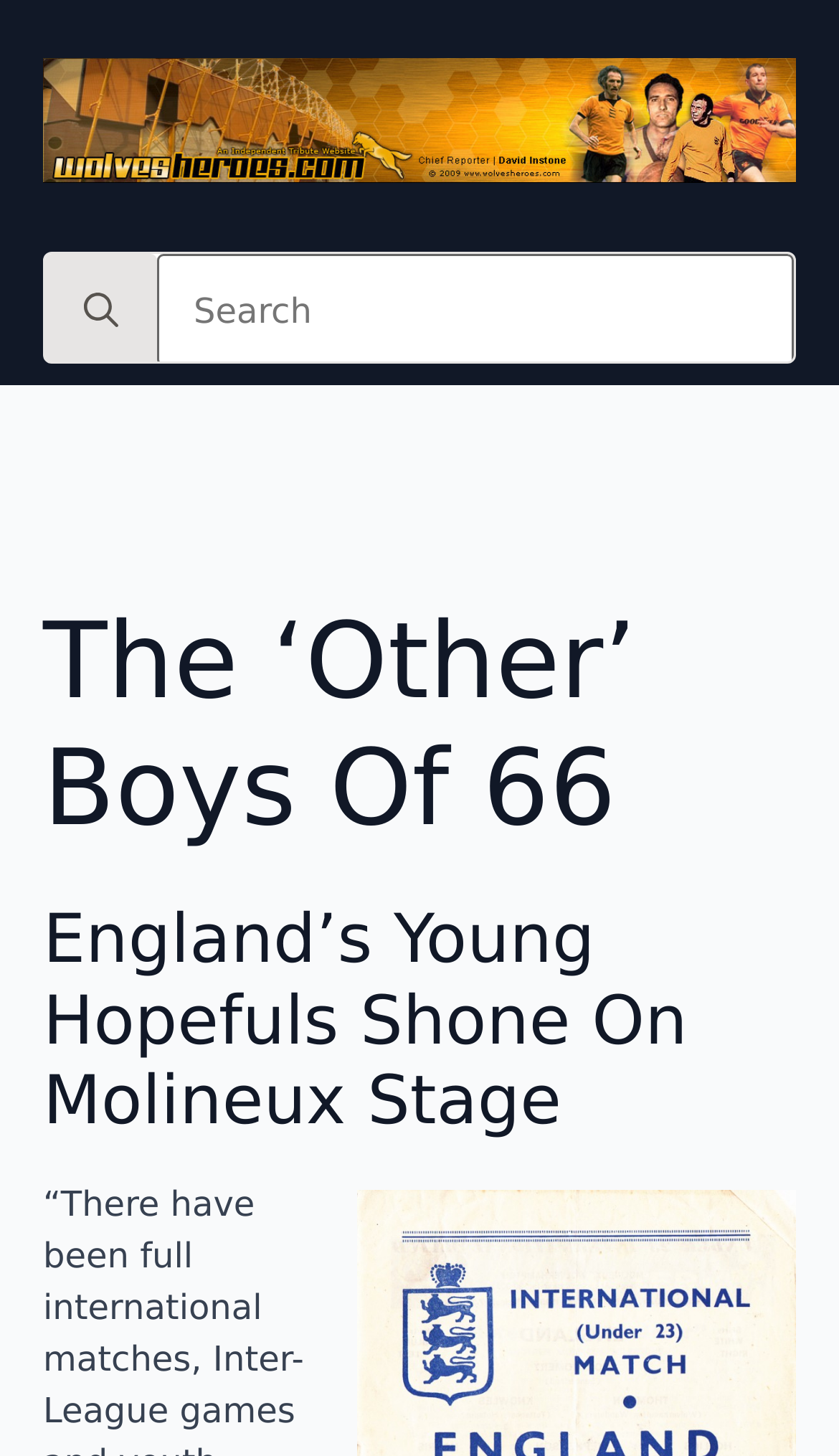Extract the main headline from the webpage and generate its text.

The ‘Other’ Boys Of 66